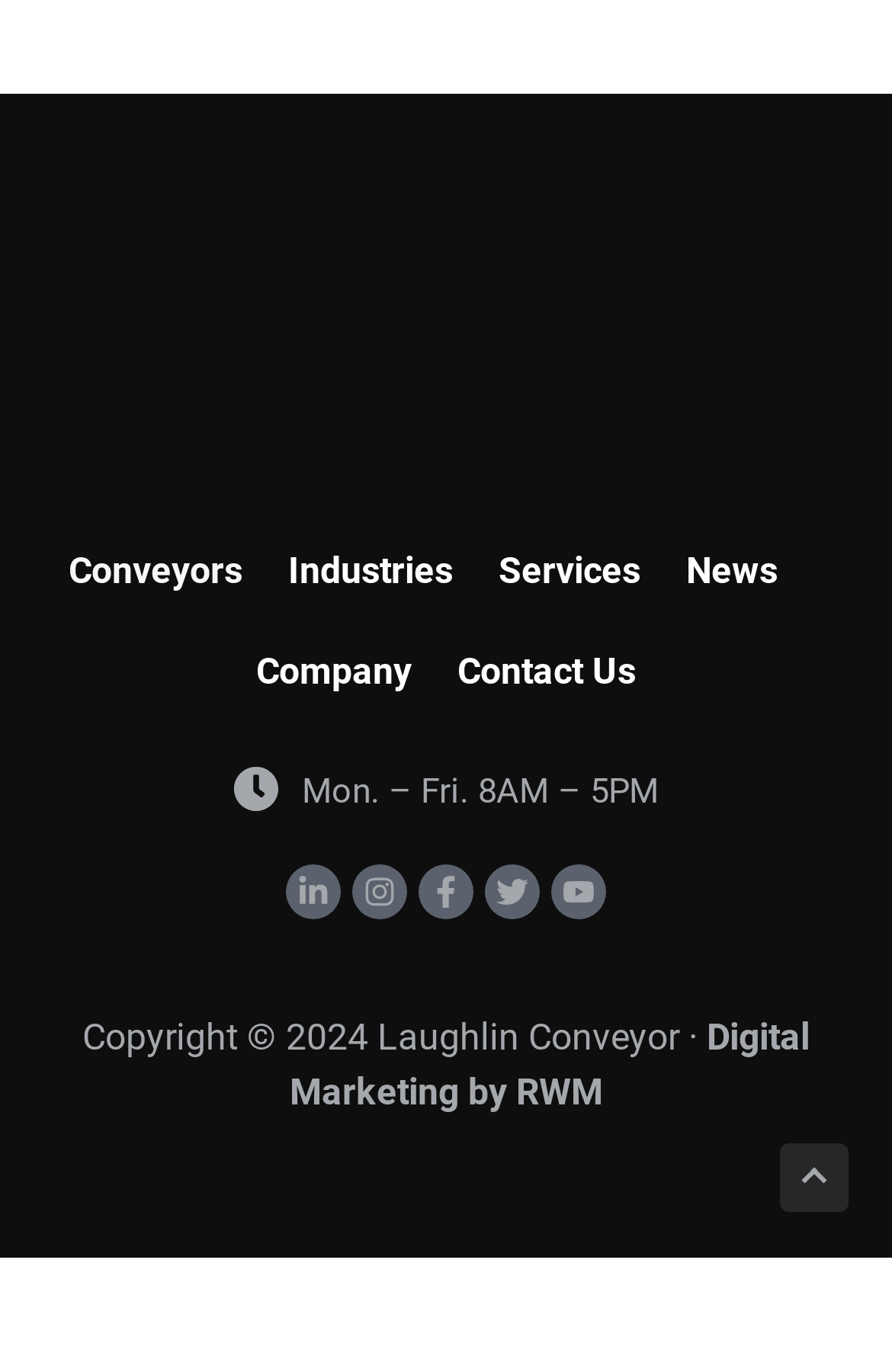Extract the bounding box of the UI element described as: "Digital Marketing by RWM".

[0.324, 0.741, 0.908, 0.812]